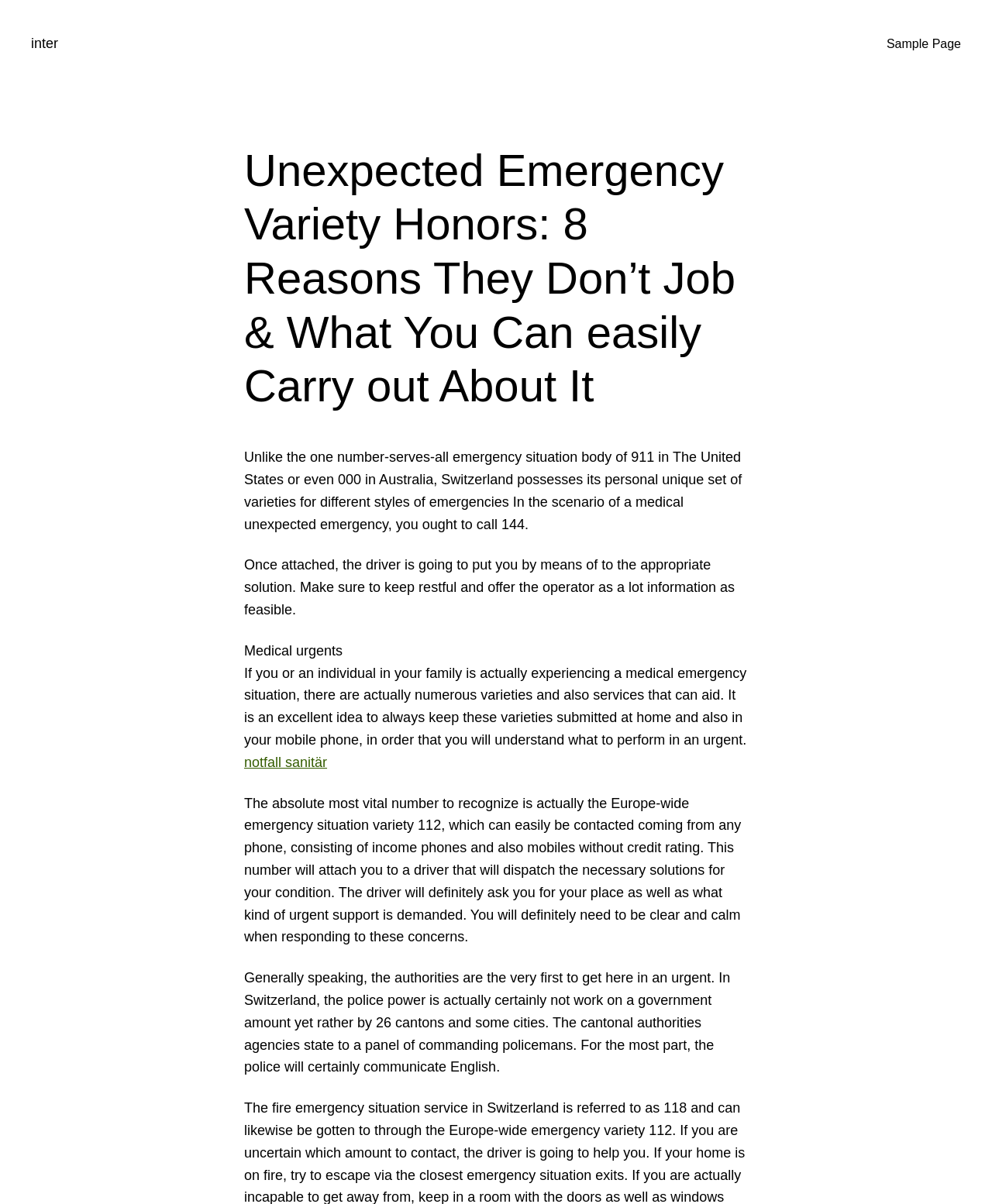What should you keep at home and in your mobile phone?
Give a single word or phrase answer based on the content of the image.

Emergency numbers